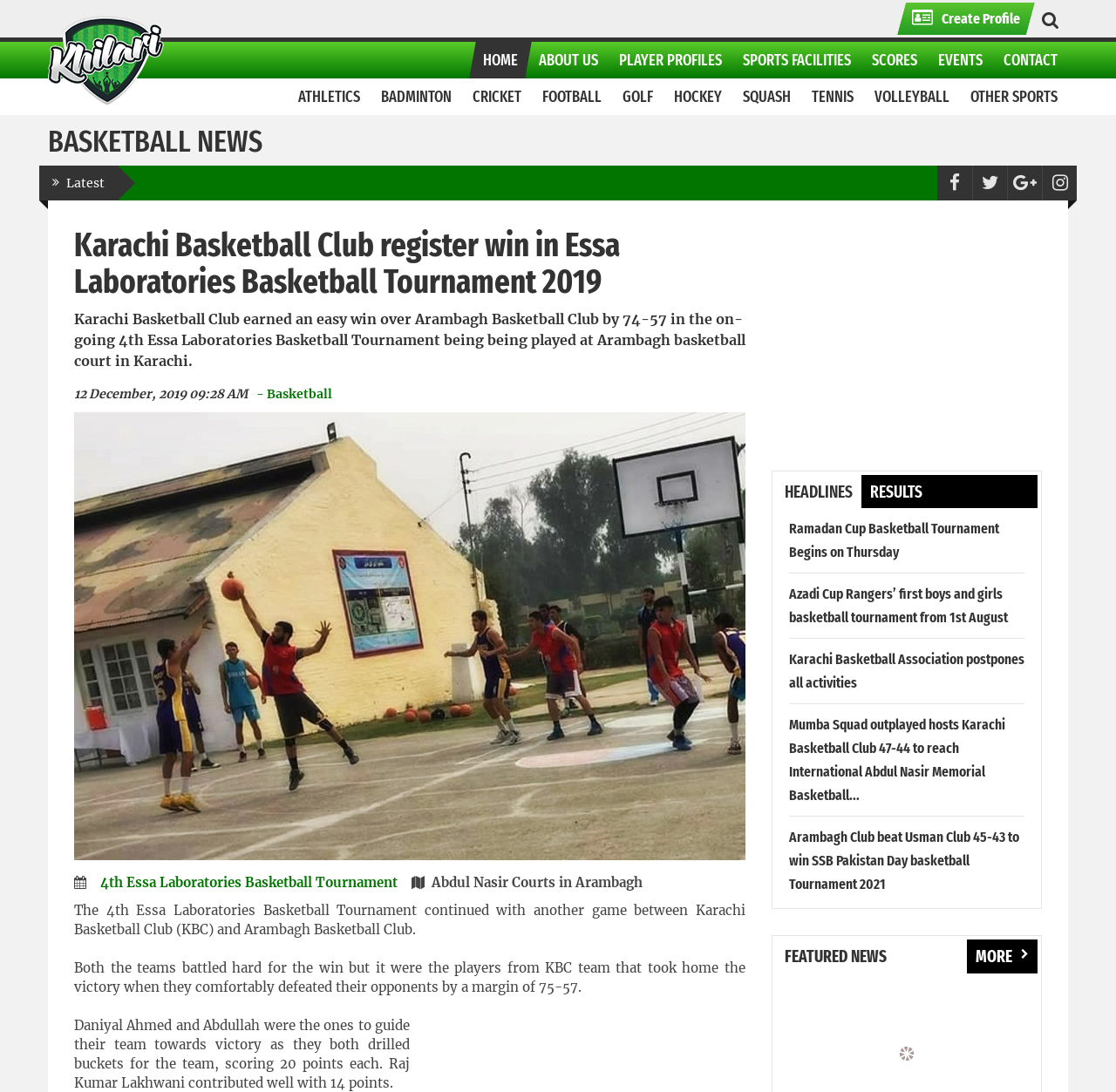Can you find the bounding box coordinates for the element that needs to be clicked to execute this instruction: "Read about Karachi Basketball Club's win"? The coordinates should be given as four float numbers between 0 and 1, i.e., [left, top, right, bottom].

[0.066, 0.208, 0.668, 0.275]